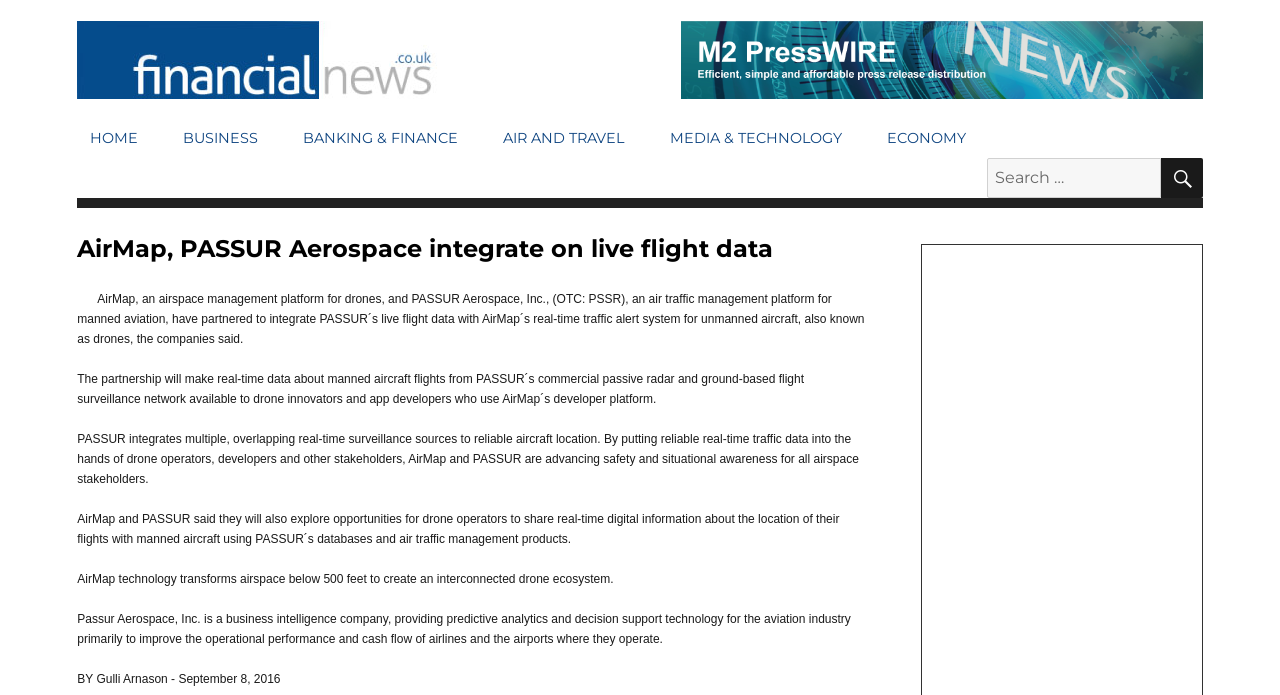Please locate the bounding box coordinates for the element that should be clicked to achieve the following instruction: "Search for something". Ensure the coordinates are given as four float numbers between 0 and 1, i.e., [left, top, right, bottom].

[0.771, 0.227, 0.907, 0.285]